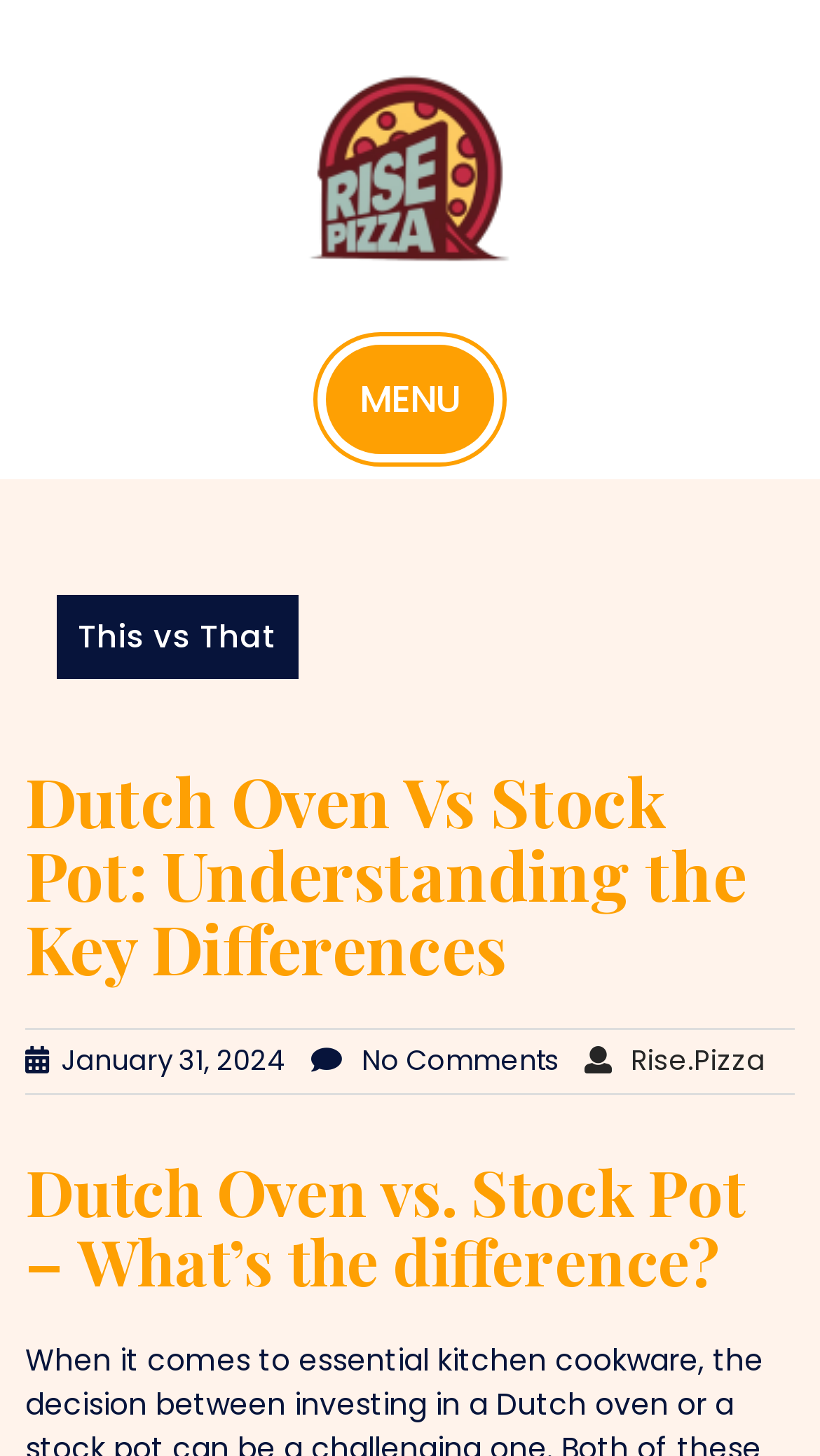What is the topic of the article?
Please give a detailed and elaborate answer to the question.

The topic of the article can be inferred from the headings and content of the webpage, which compares and contrasts Dutch Ovens and Stock Pots.